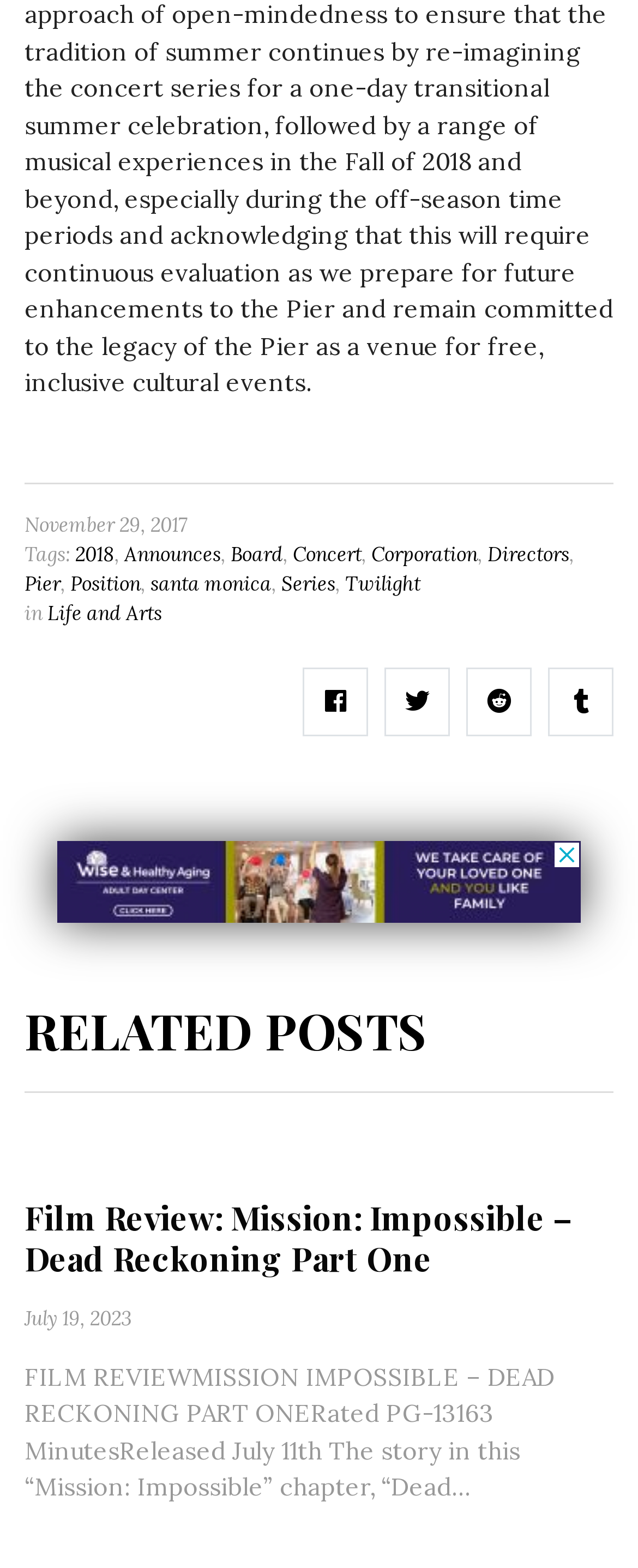Find the bounding box coordinates for the HTML element specified by: "Life and Arts".

[0.074, 0.382, 0.254, 0.401]